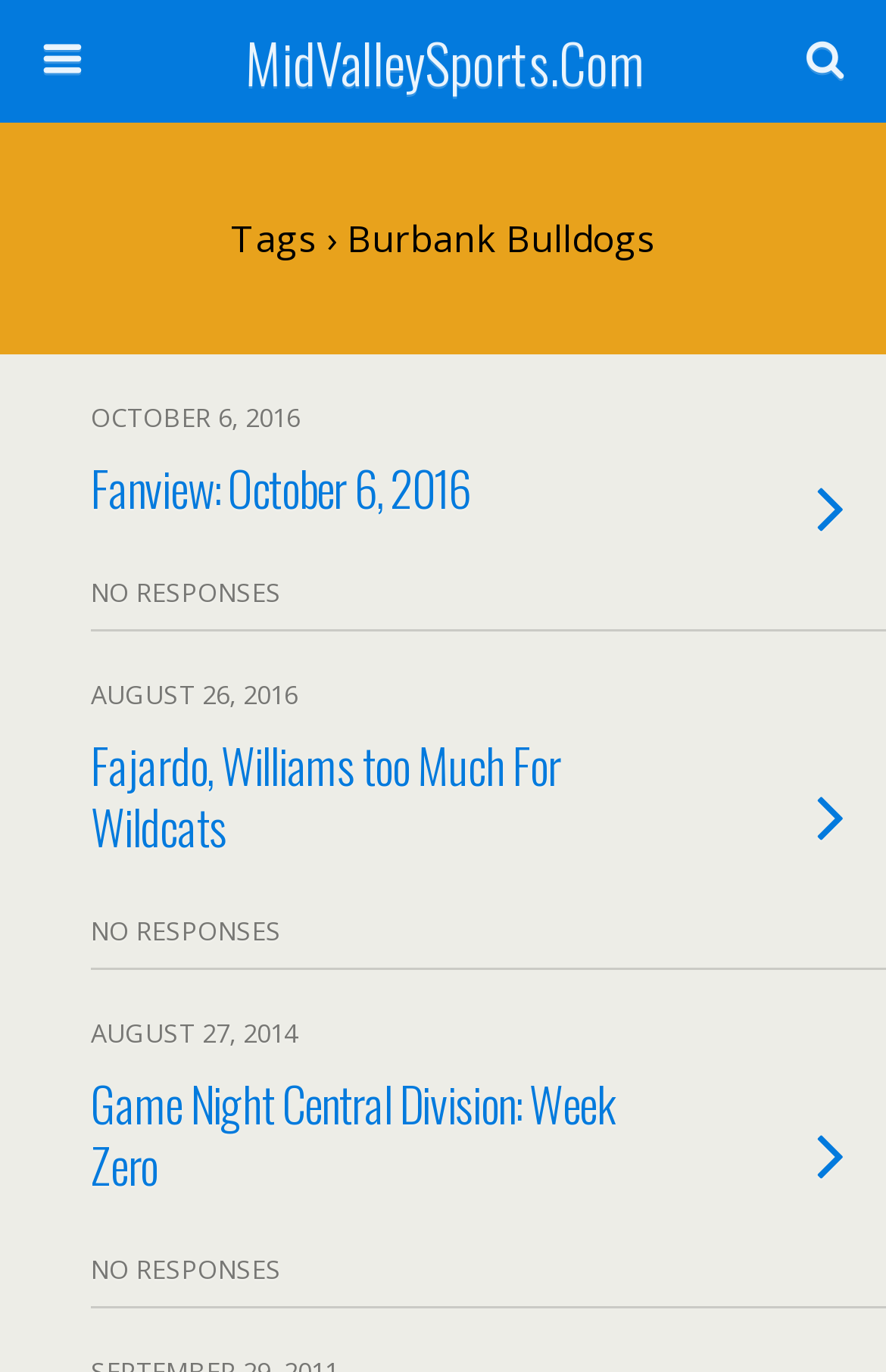What is the theme of the webpage?
Craft a detailed and extensive response to the question.

The webpage has articles with titles like 'Fajardo, Williams too Much For Wildcats' and 'Game Night Central Division: Week Zero', which suggest that the webpage is about sports. Additionally, the team name 'Burbank Bulldogs' also implies a sports theme.